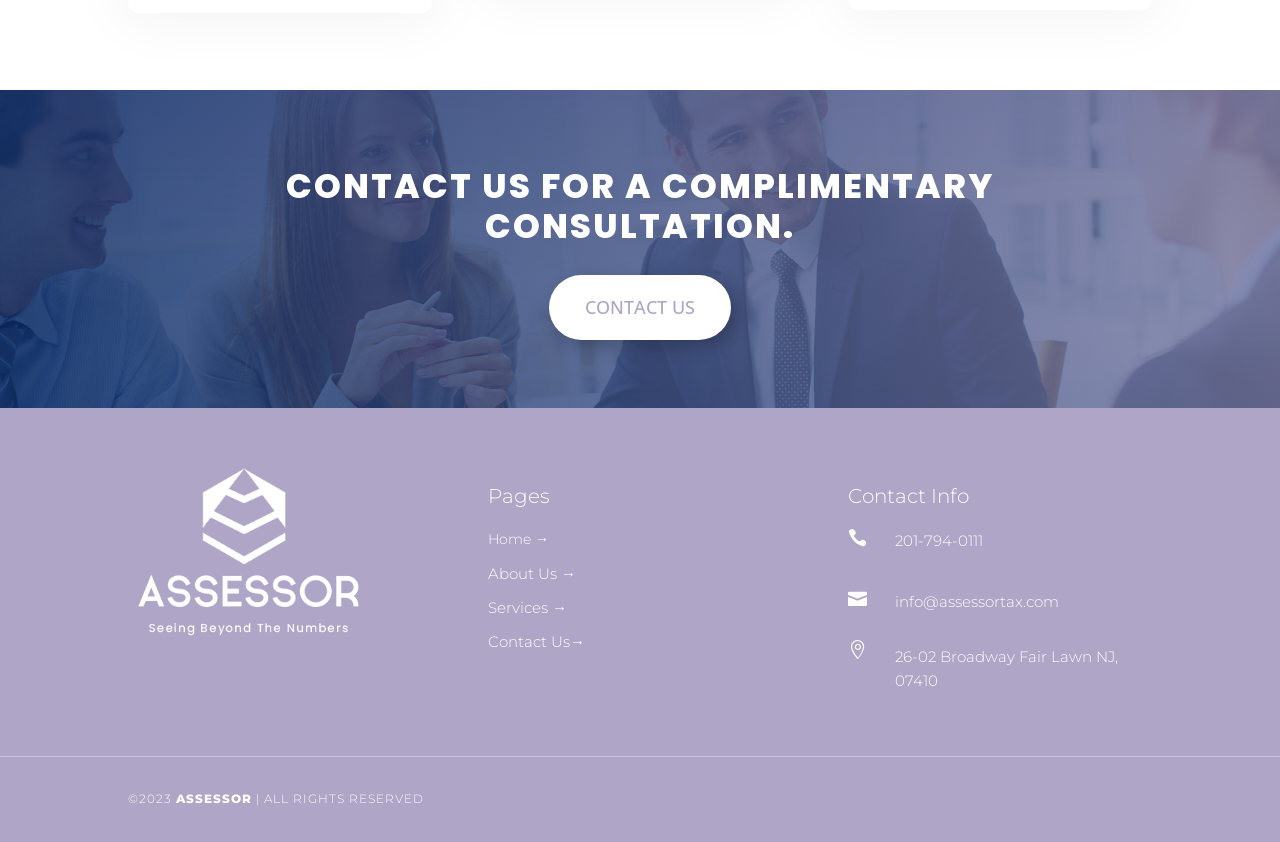Given the element description "CONTACT US", identify the bounding box of the corresponding UI element.

[0.429, 0.327, 0.571, 0.404]